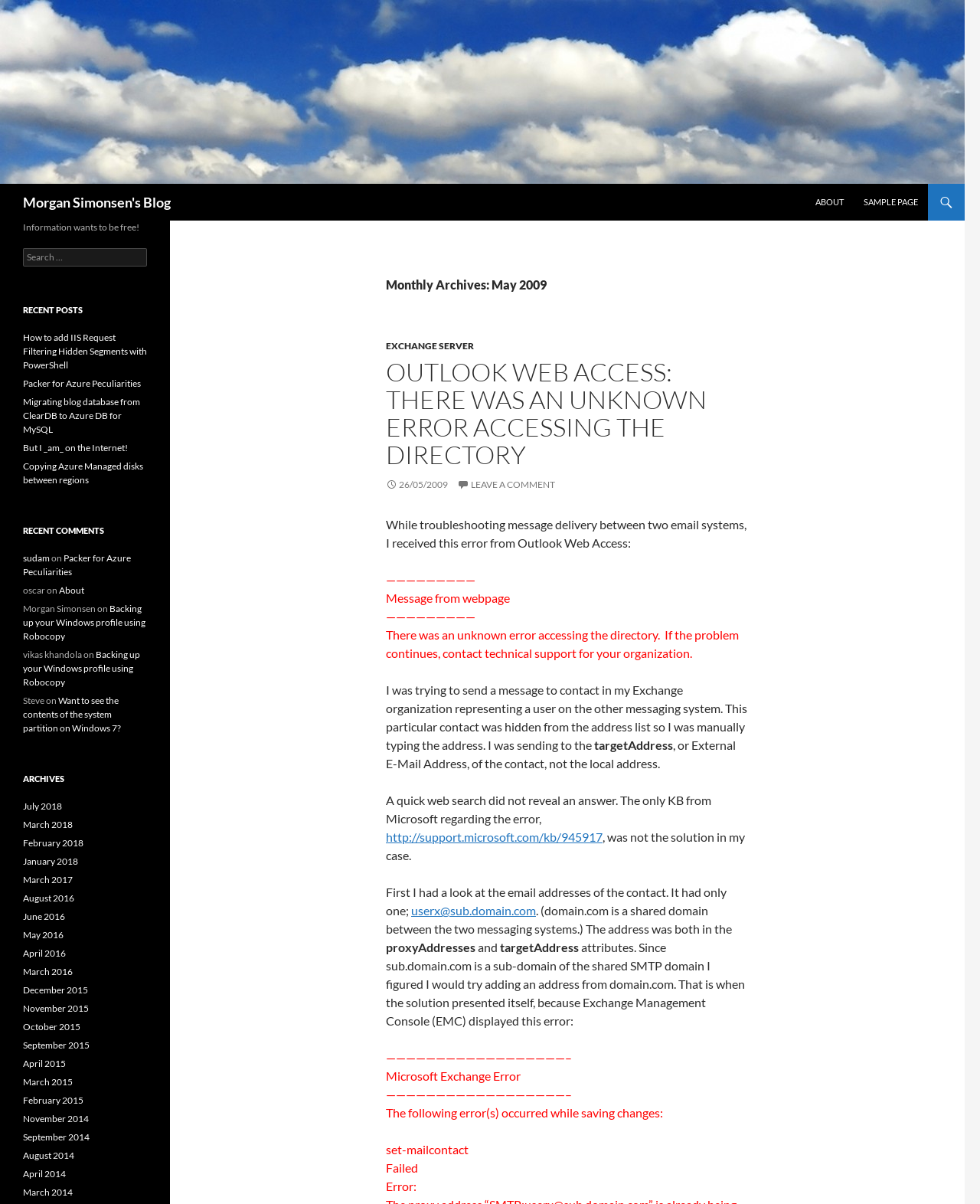Determine the bounding box coordinates of the region to click in order to accomplish the following instruction: "Search for something". Provide the coordinates as four float numbers between 0 and 1, specifically [left, top, right, bottom].

[0.023, 0.206, 0.15, 0.221]